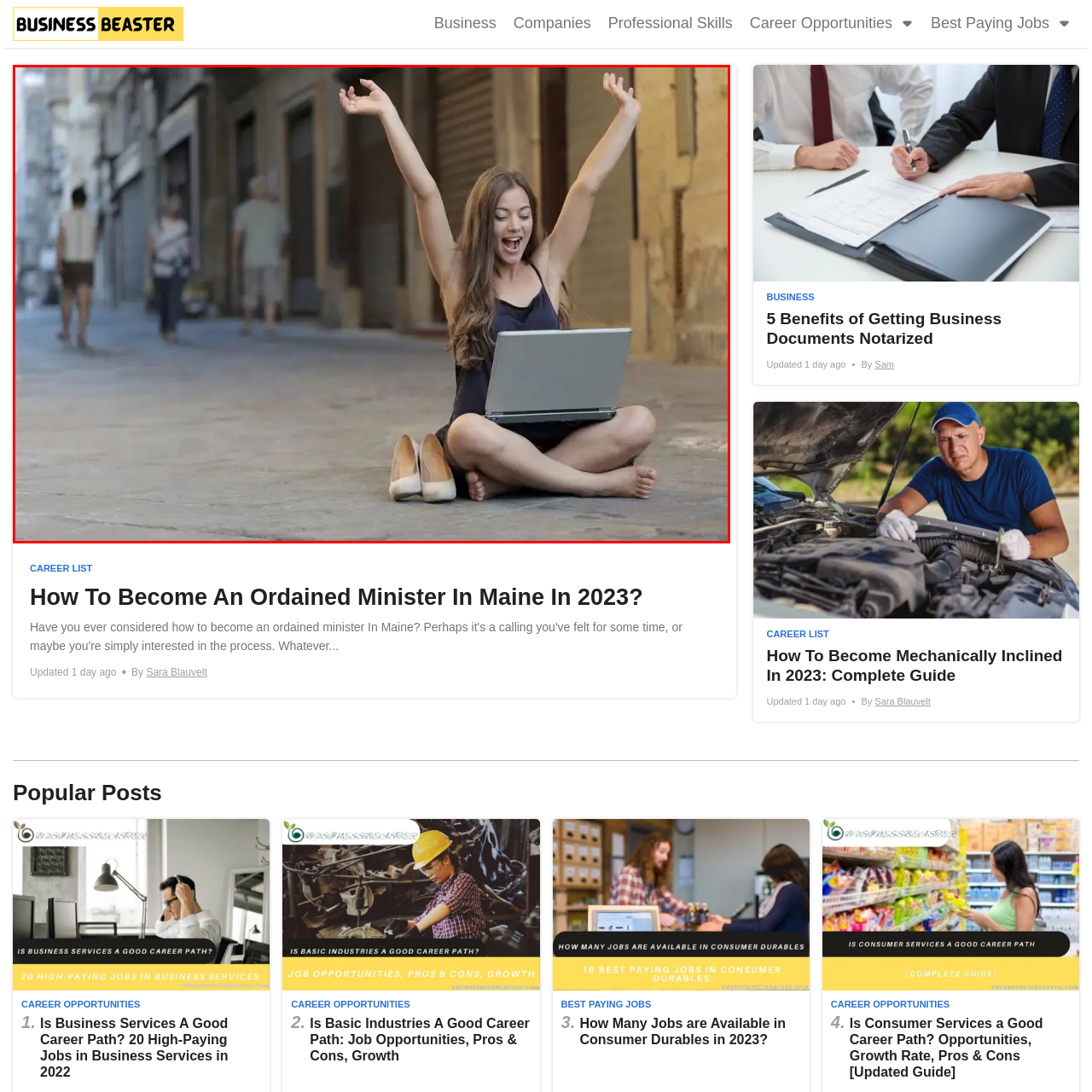Describe extensively the image content marked by the red bounding box.

In an urban setting, a young woman sits on the cobblestone ground, visibly excited as she gazes at her laptop. With her arms raised in joyful celebration, she embodies the thrill of a momentous achievement or discovery. Dressed casually in a black sundress, she has removed her stylish shoes, casting them aside beside her. The backdrop features a narrow street with blurred figures of pedestrians, suggesting a lively environment. This candid scene captures a blend of urban life and personal triumph, resonating with themes of independence and the joy of connecting with the digital world.